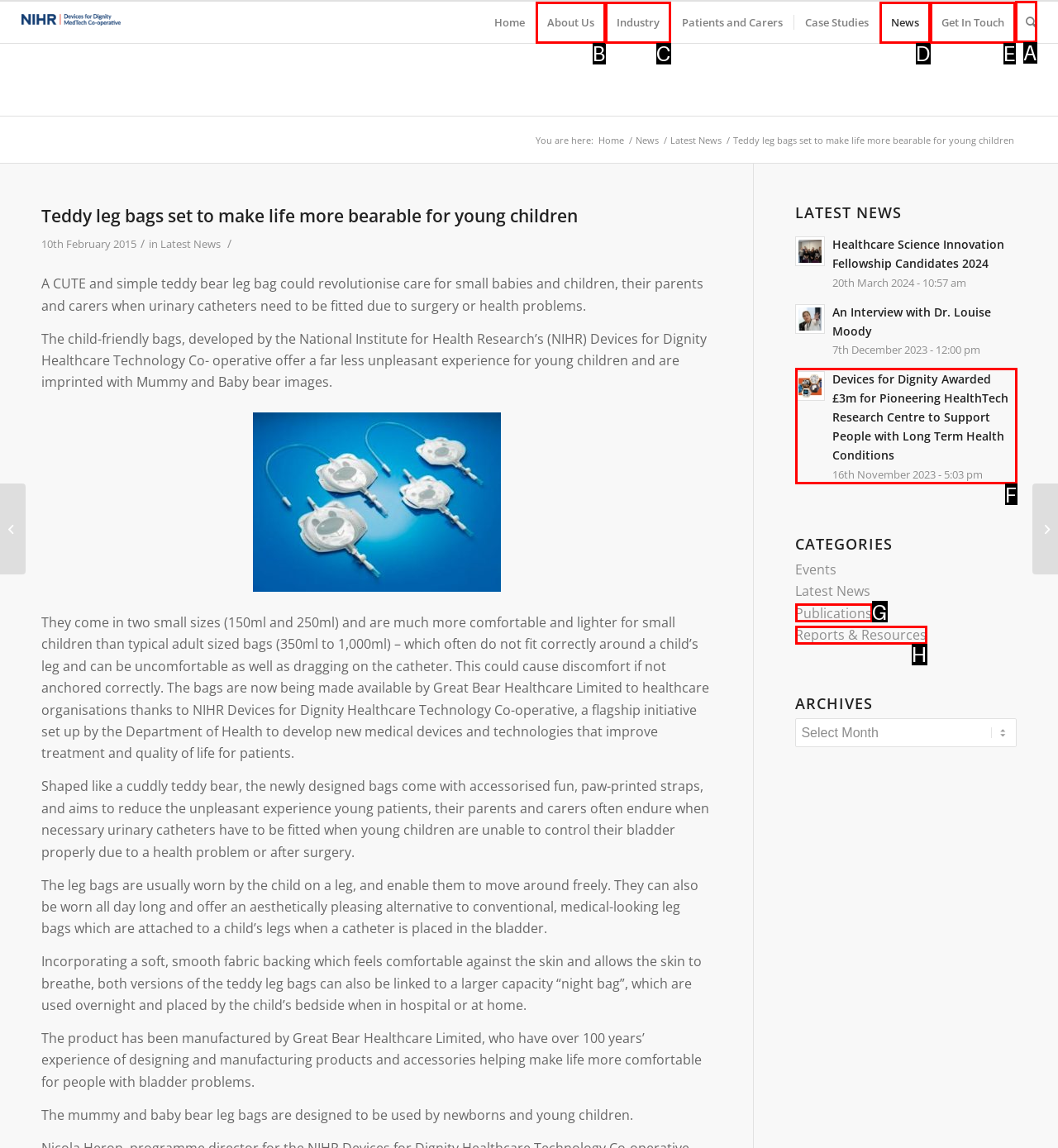Point out which HTML element you should click to fulfill the task: Search for something.
Provide the option's letter from the given choices.

A